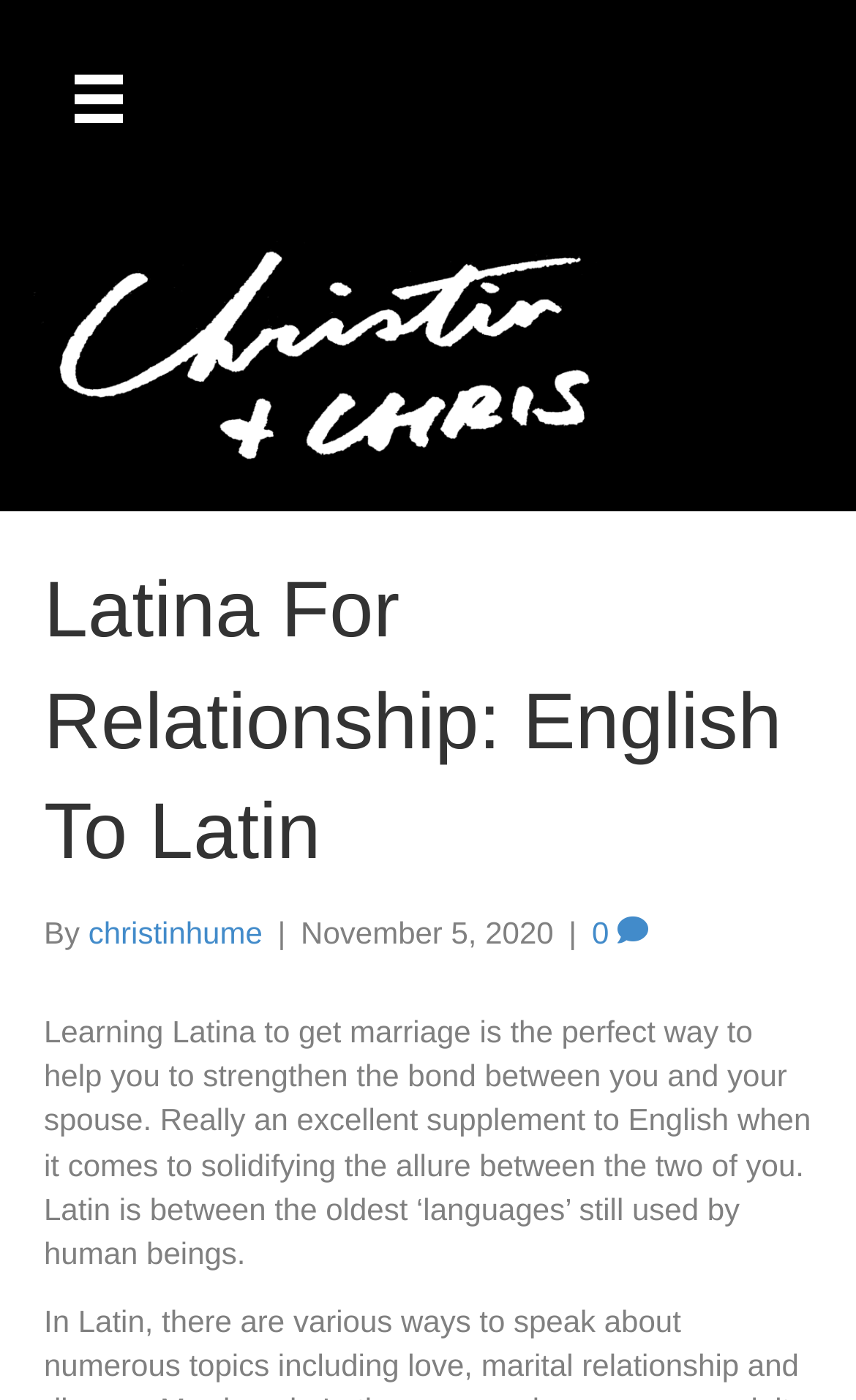What is the purpose of learning Latina?
Please provide a comprehensive answer based on the information in the image.

According to the static text on the webpage, 'Learning Latina to get marriage is the perfect way to help you to strengthen the bond between you and your spouse.' This suggests that the purpose of learning Latina is to strengthen the bond between spouses.